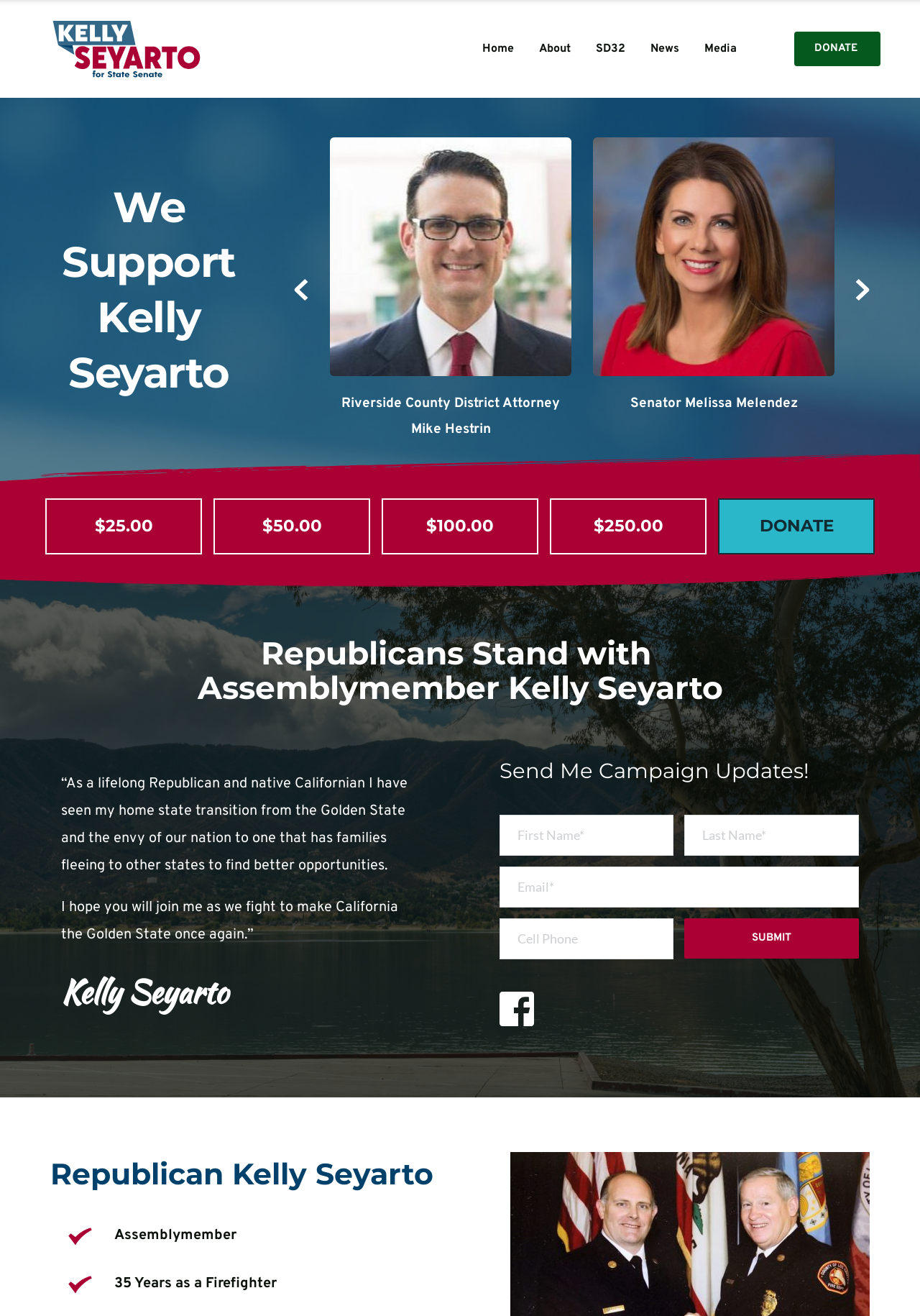Please provide a one-word or short phrase answer to the question:
What is the purpose of the webpage?

To support Kelly Seyarto